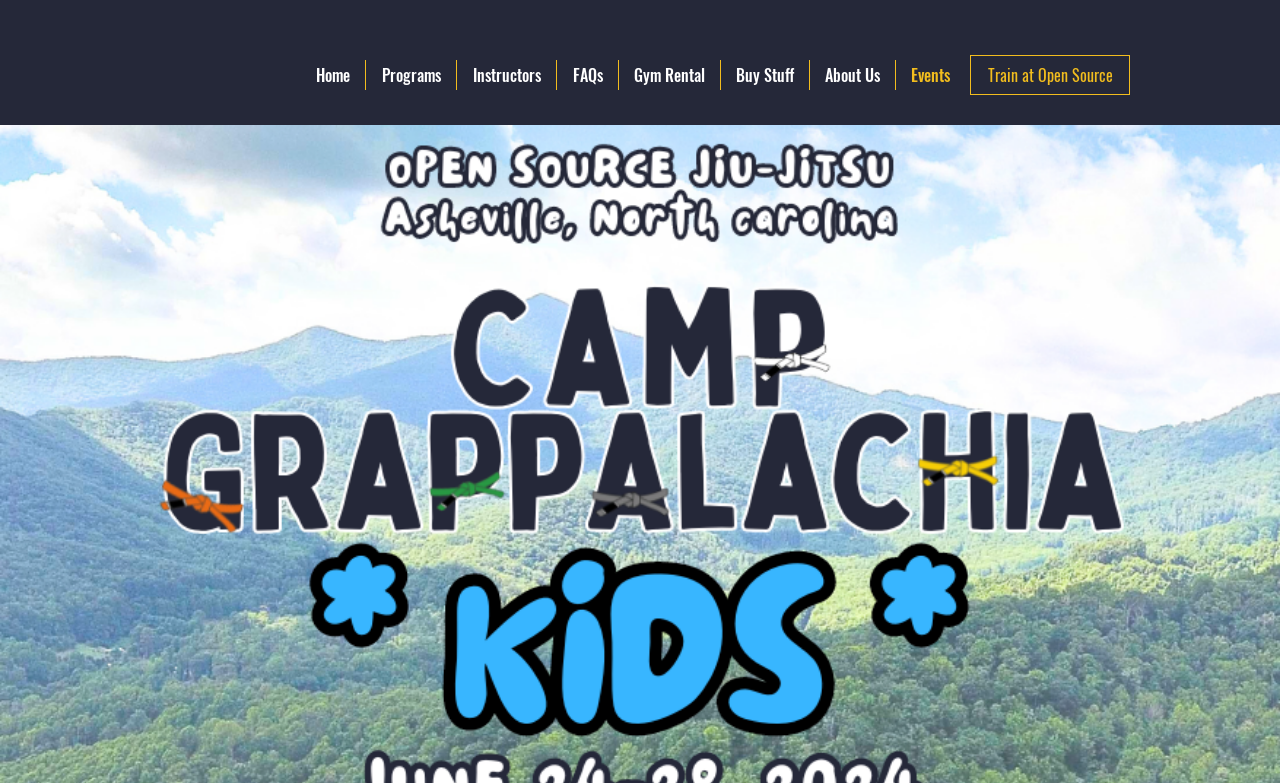Please specify the bounding box coordinates of the clickable region to carry out the following instruction: "check frequently asked questions". The coordinates should be four float numbers between 0 and 1, in the format [left, top, right, bottom].

[0.435, 0.077, 0.483, 0.115]